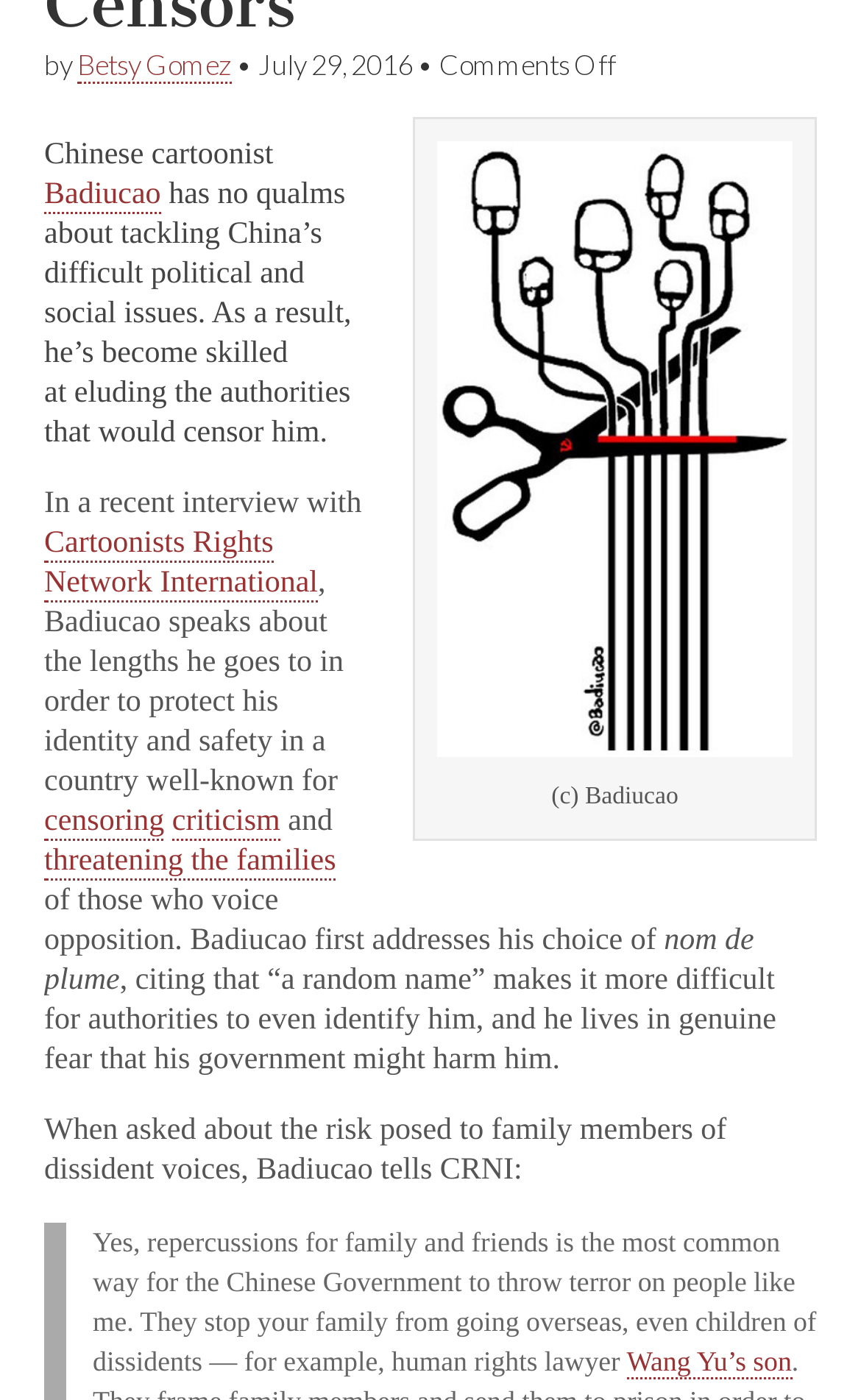Determine the bounding box coordinates for the HTML element mentioned in the following description: "Betsy Gomez". The coordinates should be a list of four floats ranging from 0 to 1, represented as [left, top, right, bottom].

[0.09, 0.034, 0.269, 0.06]